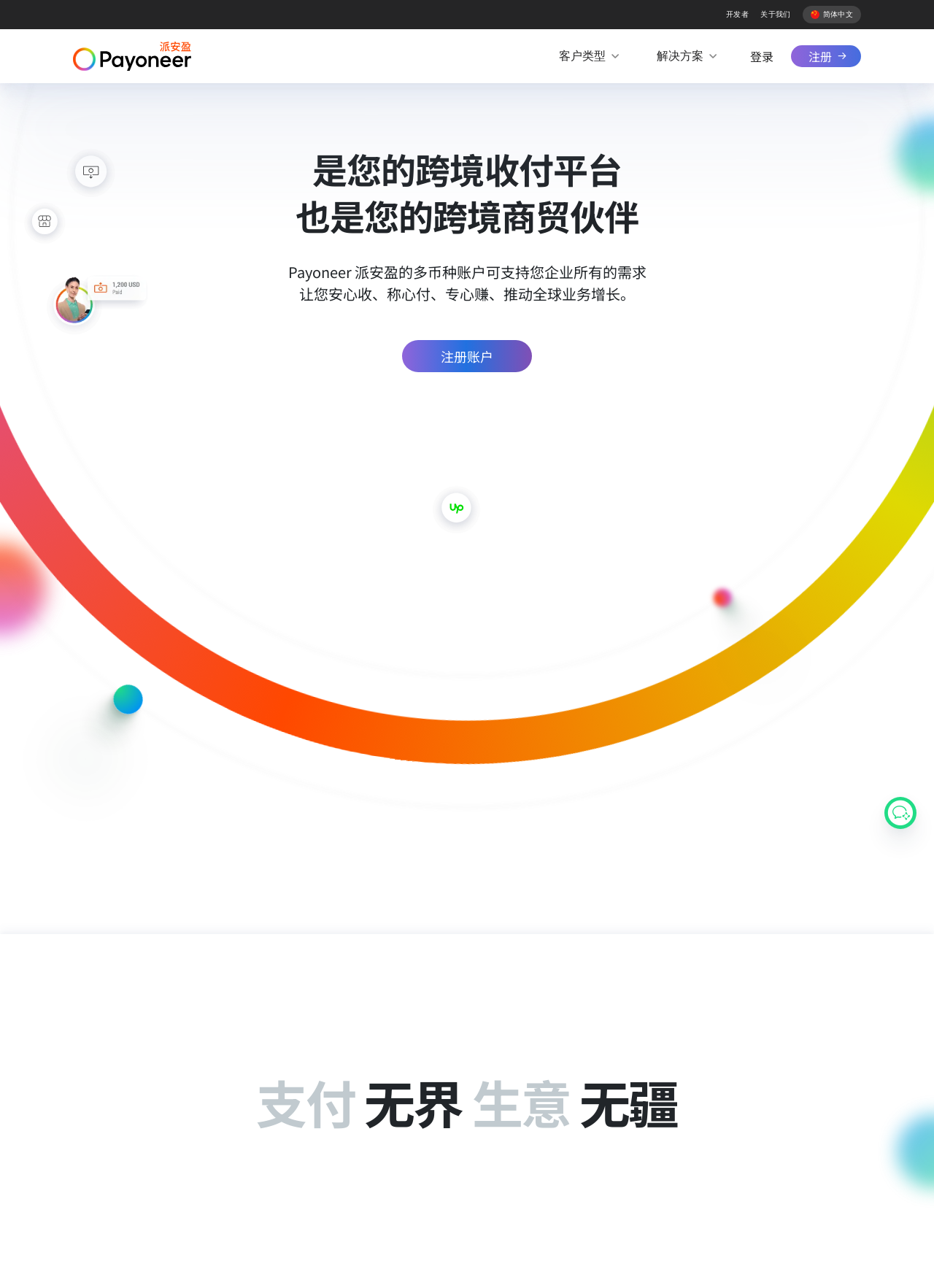Specify the bounding box coordinates of the area that needs to be clicked to achieve the following instruction: "Click the 'Payoneer' link".

[0.078, 0.033, 0.205, 0.055]